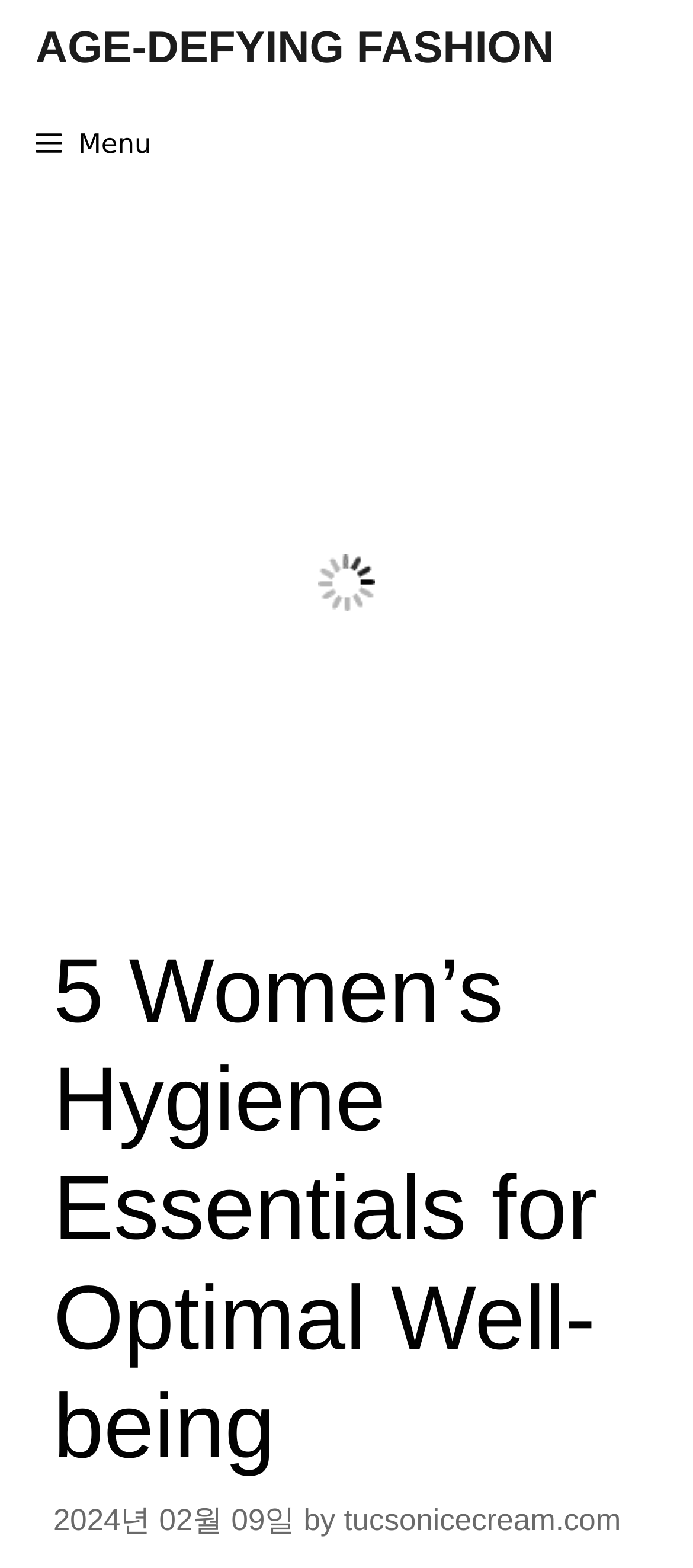Answer briefly with one word or phrase:
What is the category of the link?

AGE-DEFYING FASHION